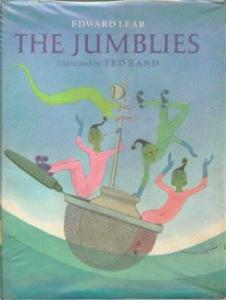Who wrote the classic poem featured in the book?
Refer to the image and provide a thorough answer to the question.

The image features the cover of 'The Jumblies,' a whimsical book written by Edward Lear and illustrated by Ted Rand, which dives into the adventures of these quirky creatures, inviting readers into a world of imagination and playful language.